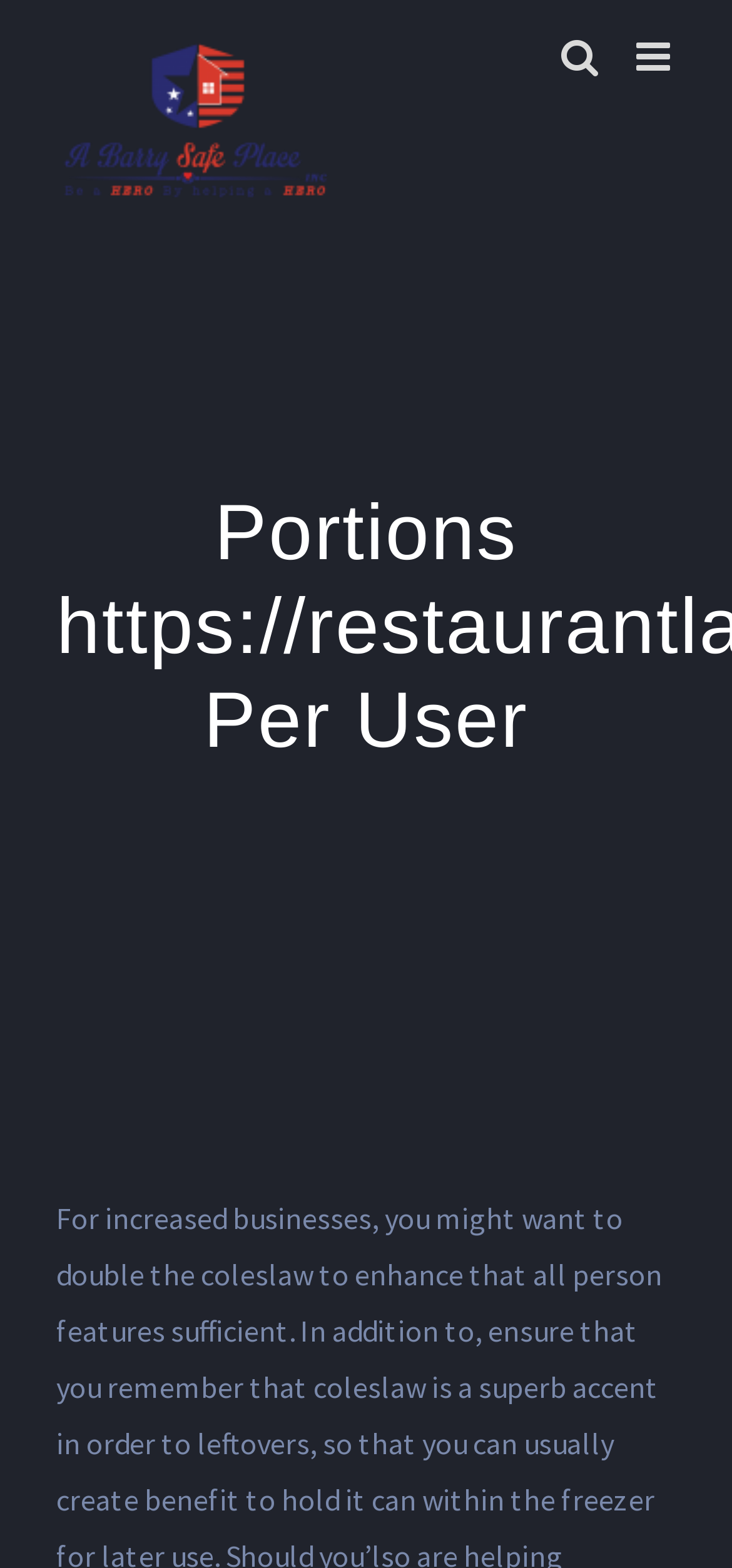Can you identify and provide the main heading of the webpage?

Portions https://restaurantlagalera.com/ Per User